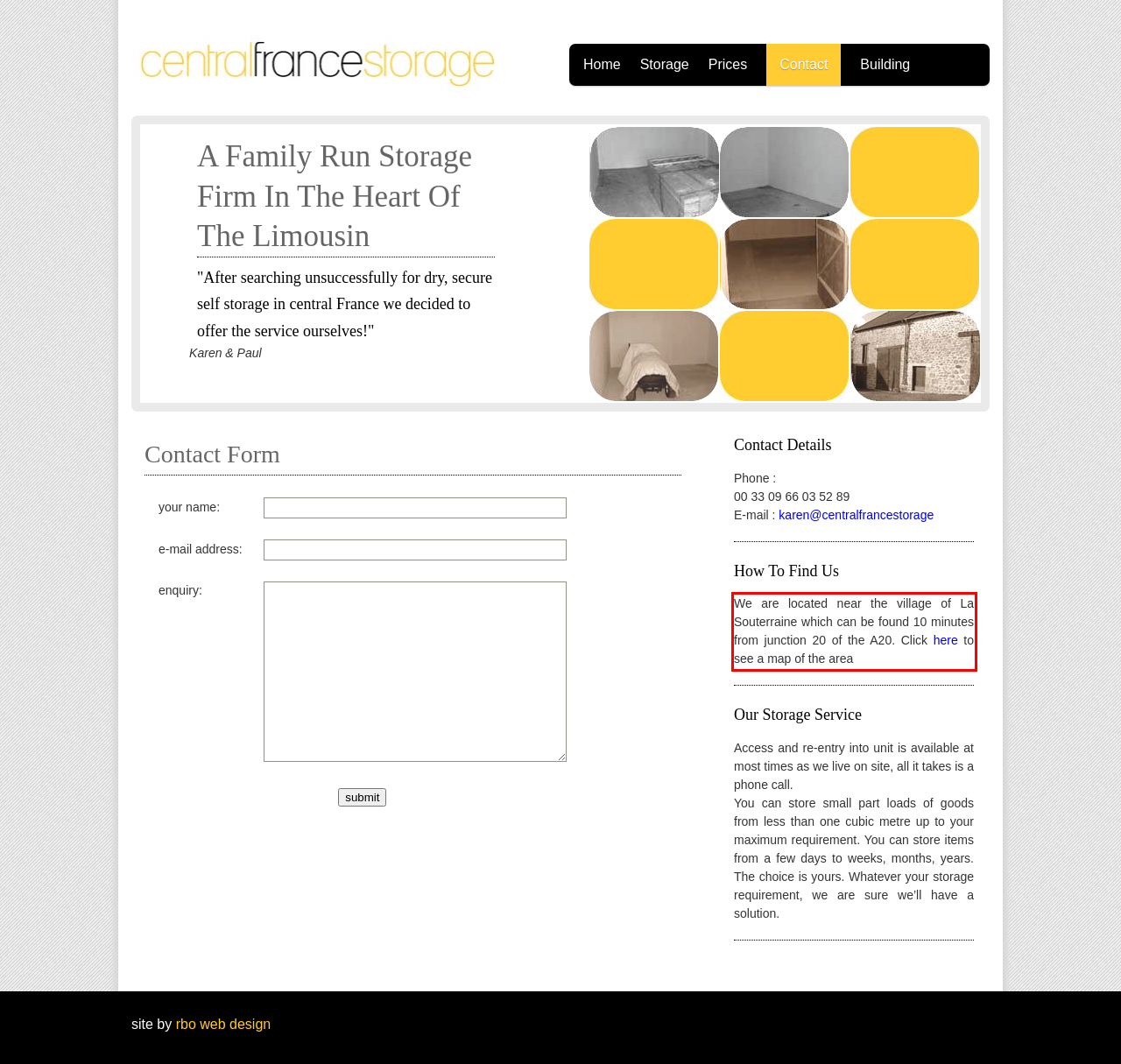You are given a screenshot of a webpage with a UI element highlighted by a red bounding box. Please perform OCR on the text content within this red bounding box.

We are located near the village of La Souterraine which can be found 10 minutes from junction 20 of the A20. Click here to see a map of the area